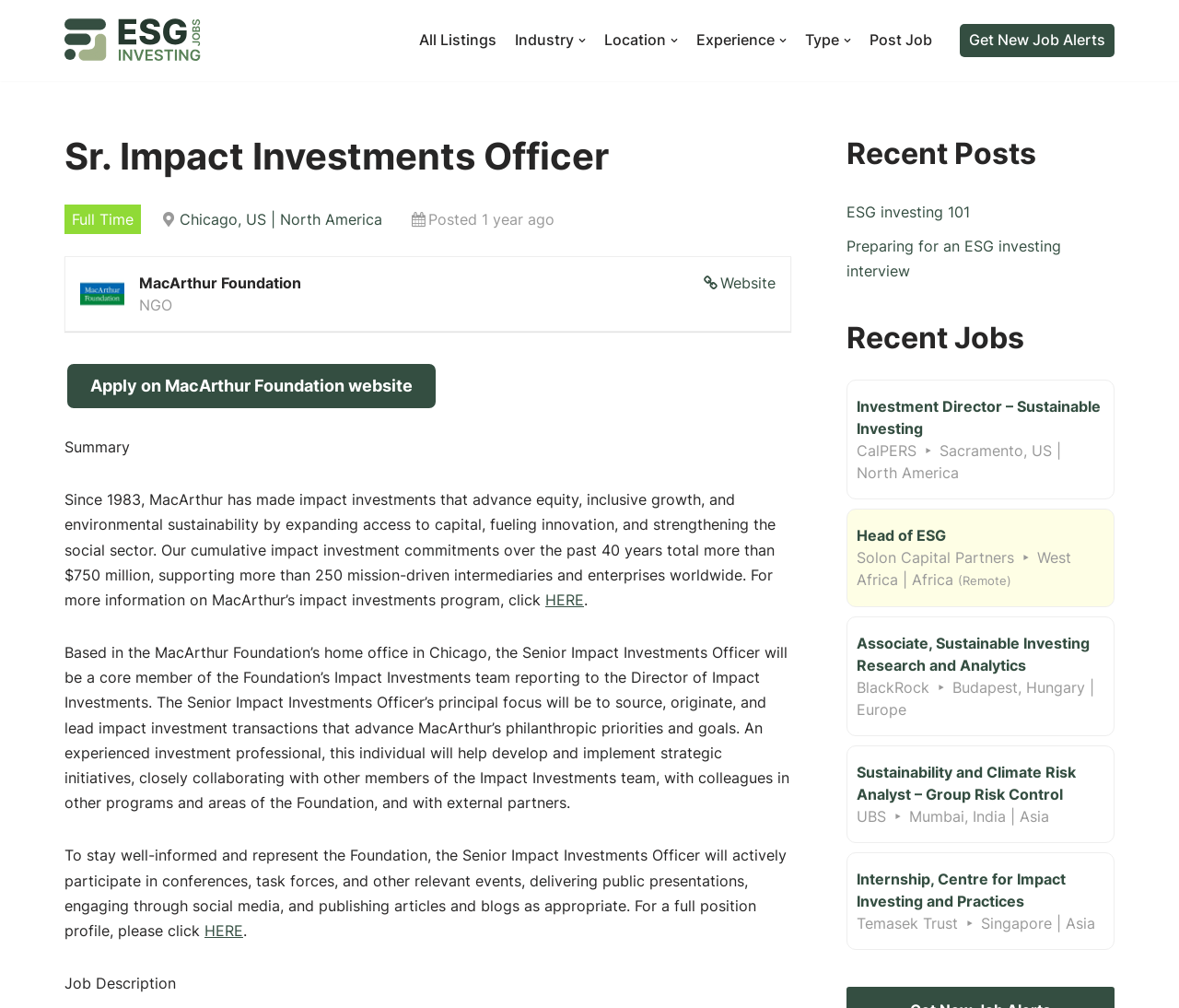What is the name of the foundation making the impact investments?
Using the information from the image, give a concise answer in one word or a short phrase.

MacArthur Foundation